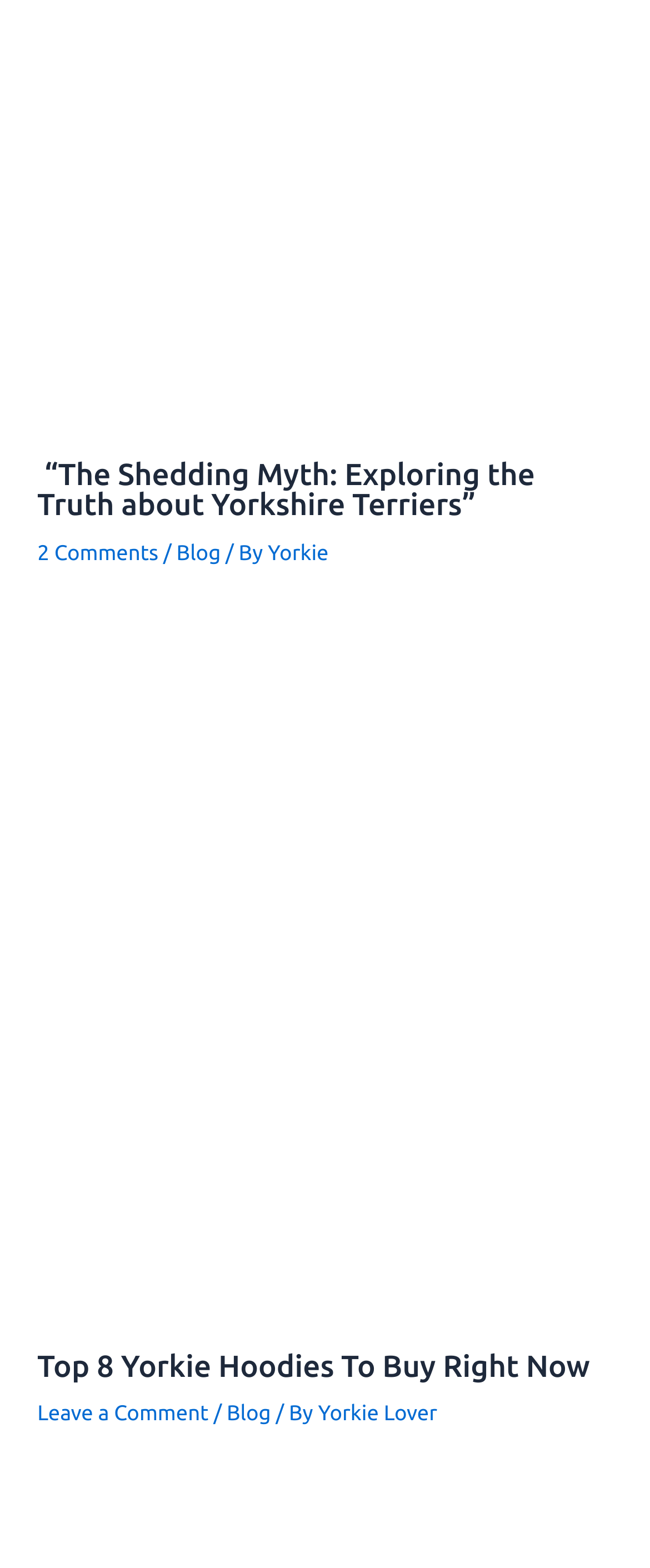Answer briefly with one word or phrase:
Who is the author of the second article?

Yorkie Lover